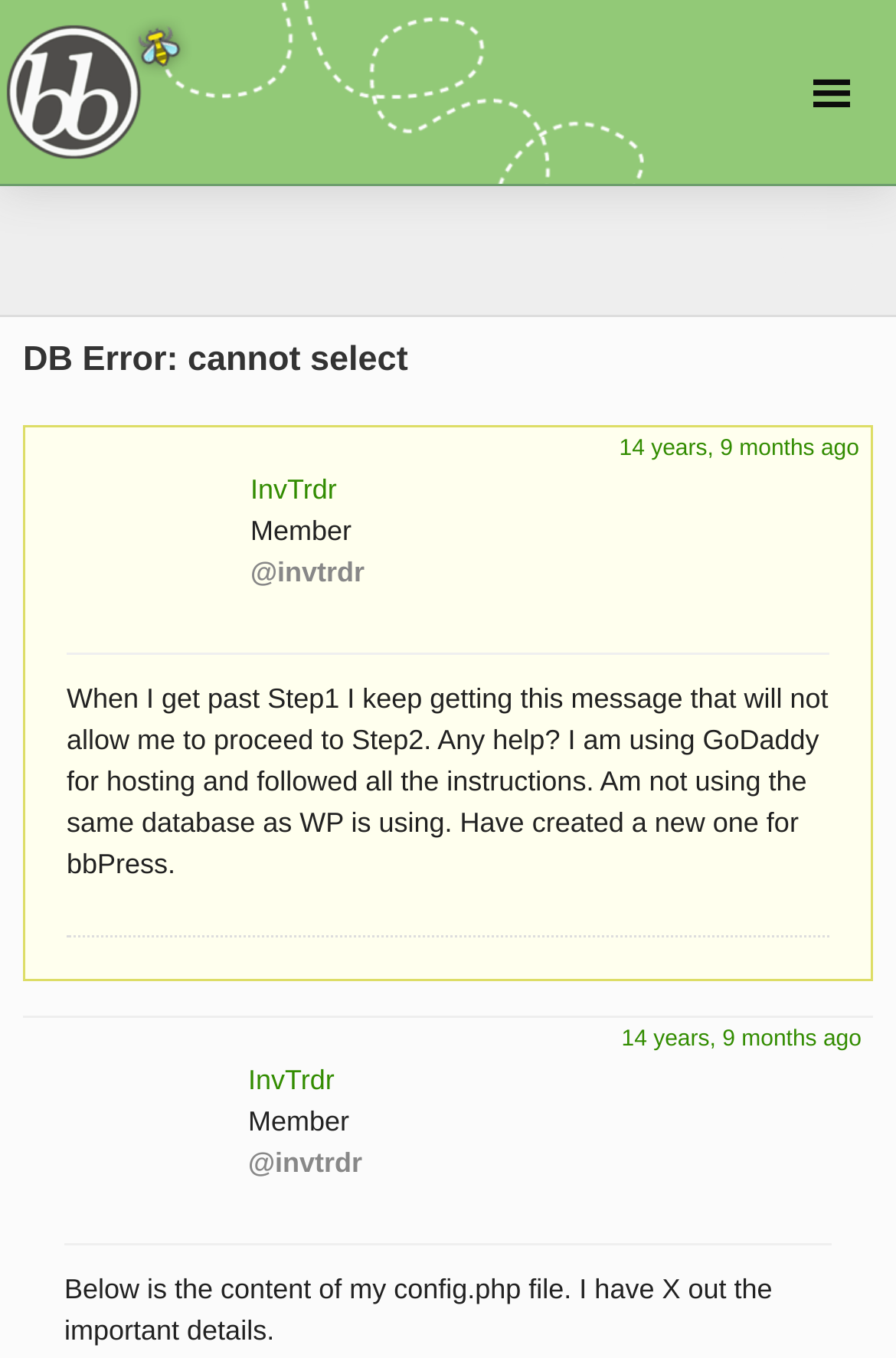Using the provided element description "14 years, 9 months ago", determine the bounding box coordinates of the UI element.

[0.694, 0.756, 0.962, 0.775]